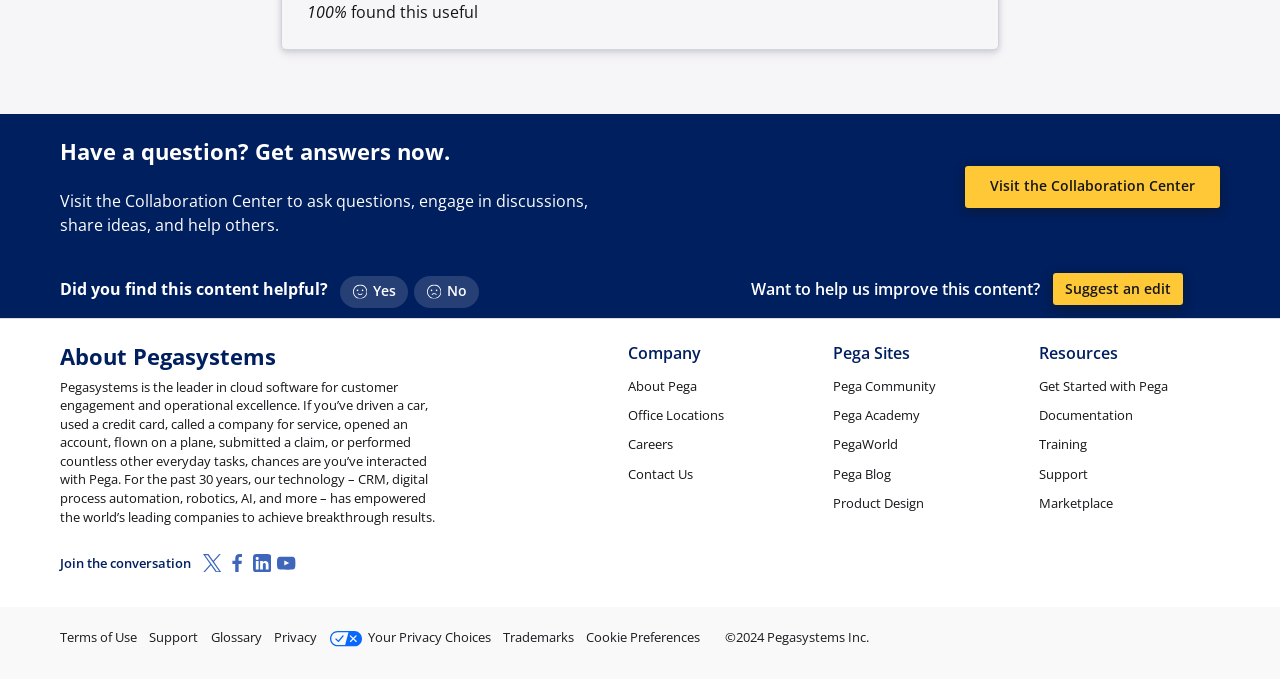Show the bounding box coordinates for the HTML element described as: "Support".

[0.117, 0.924, 0.16, 0.951]